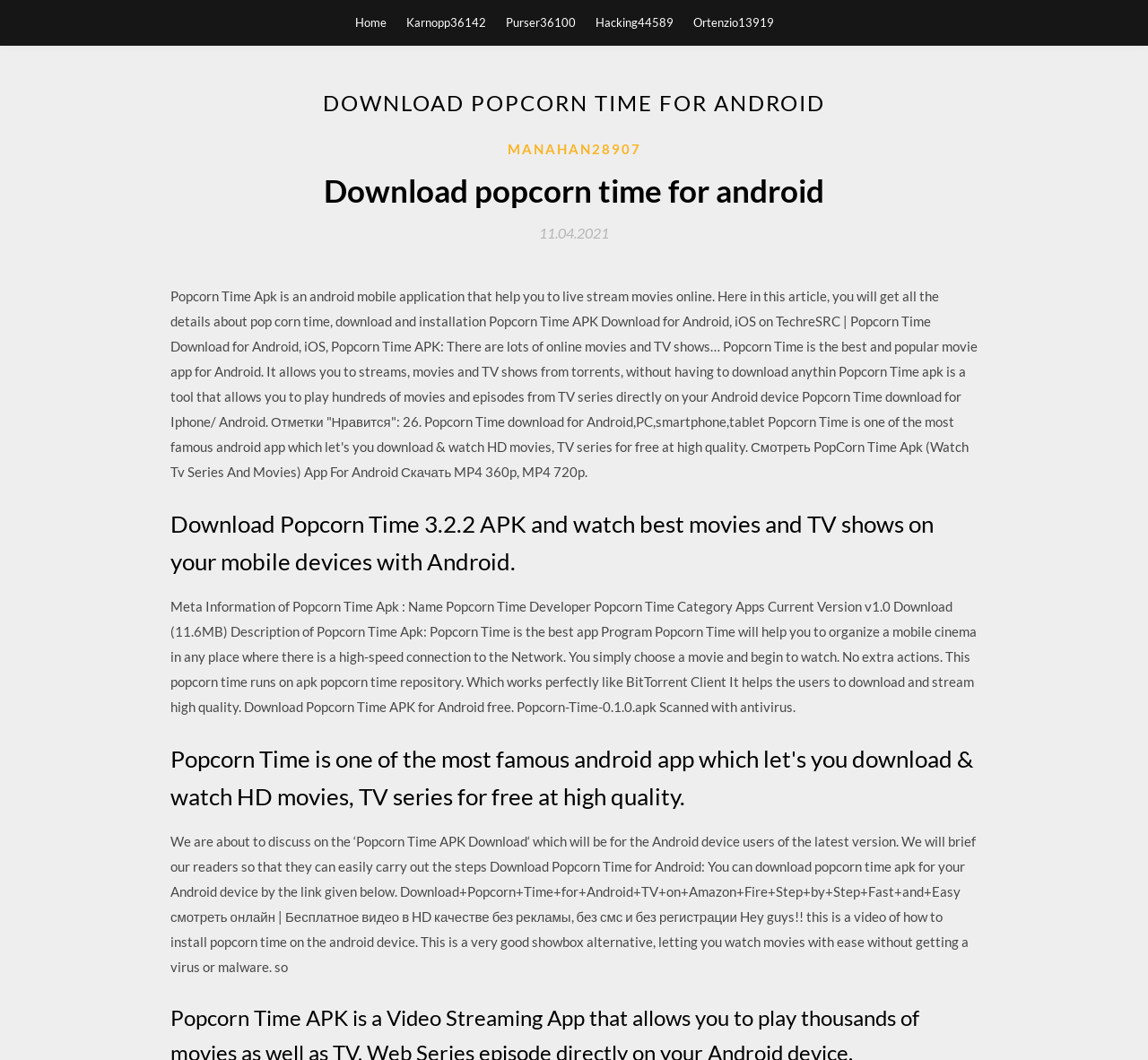Based on the image, provide a detailed response to the question:
What is the name of the app described on this webpage?

I determined the answer by reading the StaticText element with the description 'Popcorn Time Apk is an android mobile application that help you to live stream movies online...' and other similar descriptions throughout the webpage.